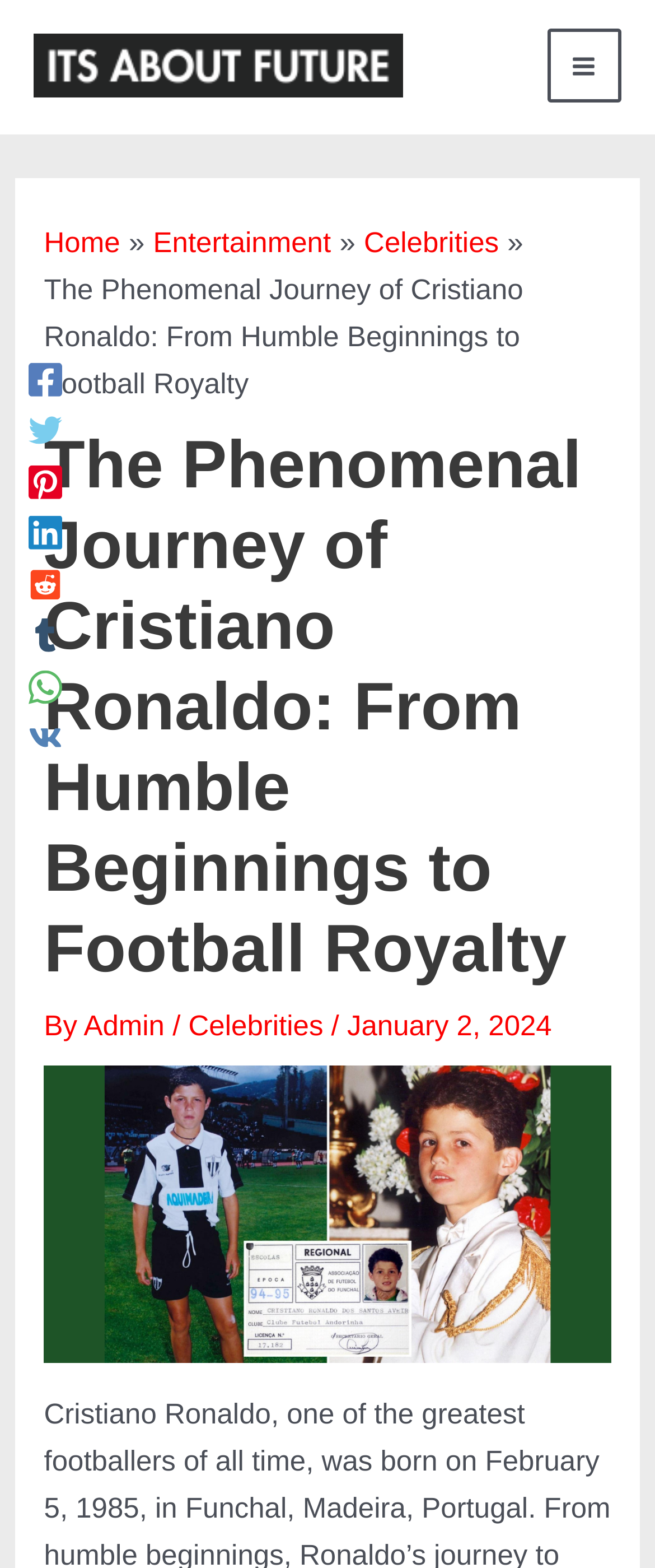What is the category of the article on this webpage?
Look at the webpage screenshot and answer the question with a detailed explanation.

Based on the webpage's breadcrumbs navigation, I found that the article is categorized under 'Celebrities', which is a subcategory of 'Entertainment'.